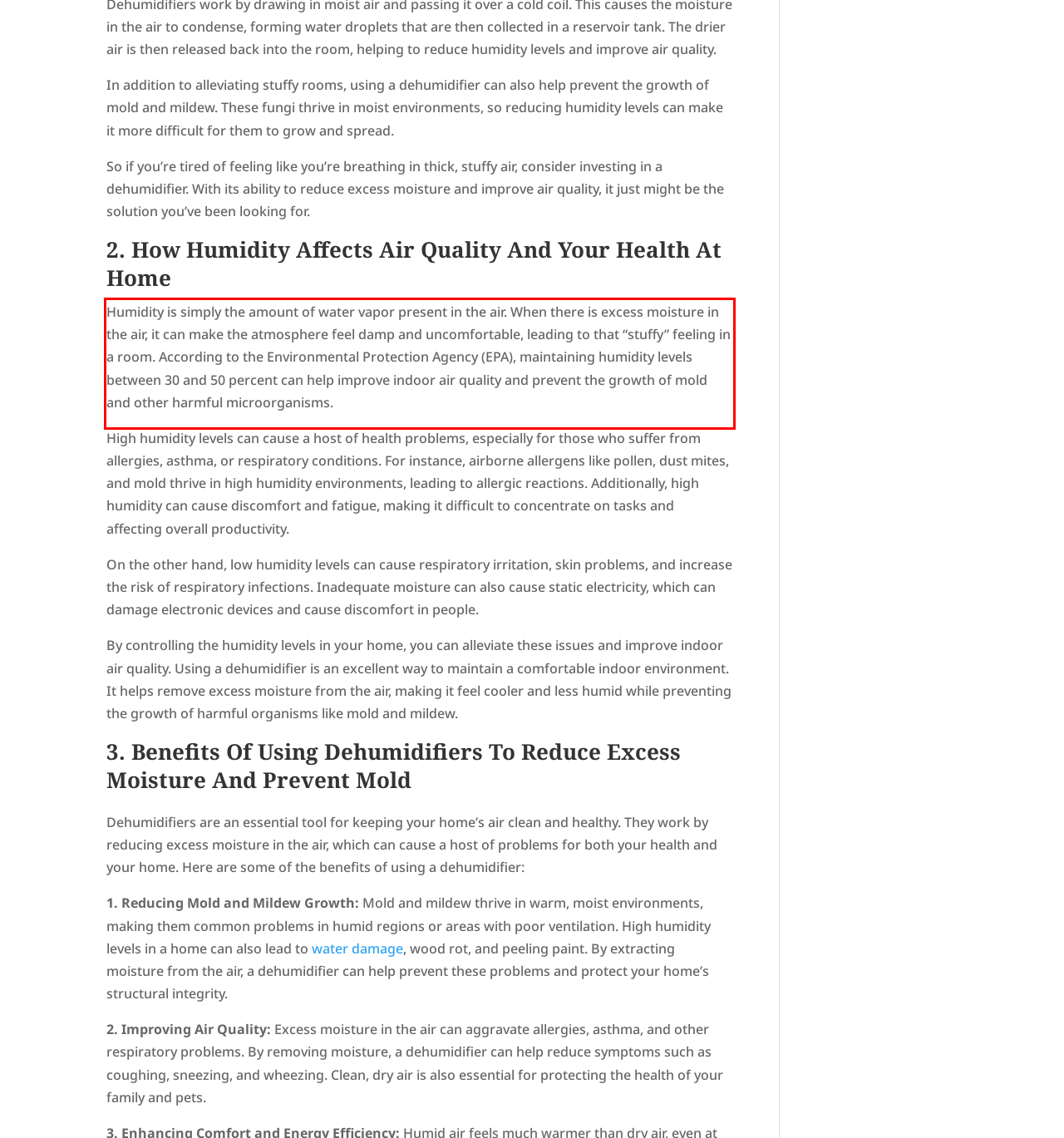There is a UI element on the webpage screenshot marked by a red bounding box. Extract and generate the text content from within this red box.

Humidity is simply the amount of water vapor present in the air. When there is excess moisture in the air, it can make the atmosphere feel damp and uncomfortable, leading to that “stuffy” feeling in a room. According to the Environmental Protection Agency (EPA), maintaining humidity levels between 30 and 50 percent can help improve indoor air quality and prevent the growth of mold and other harmful microorganisms.